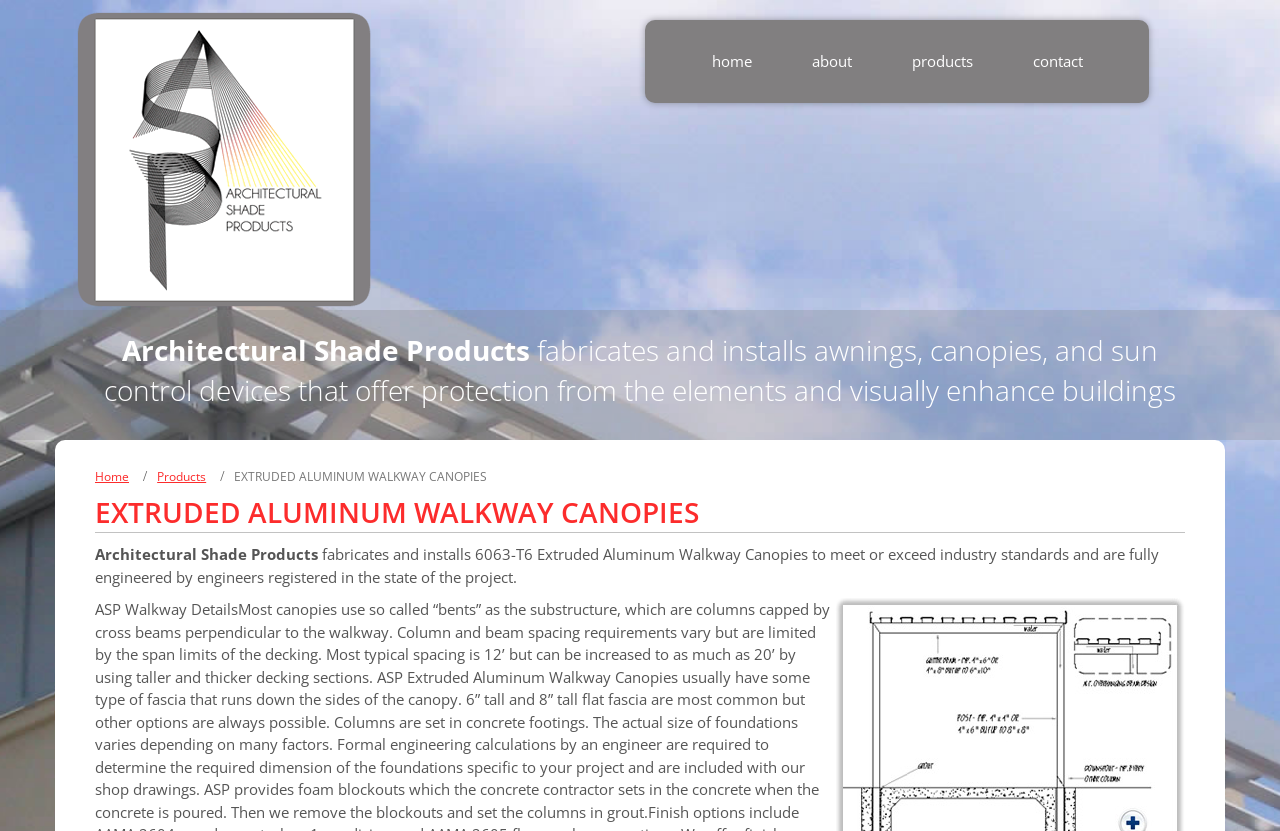Provide a short answer using a single word or phrase for the following question: 
How many main navigation links are there?

4